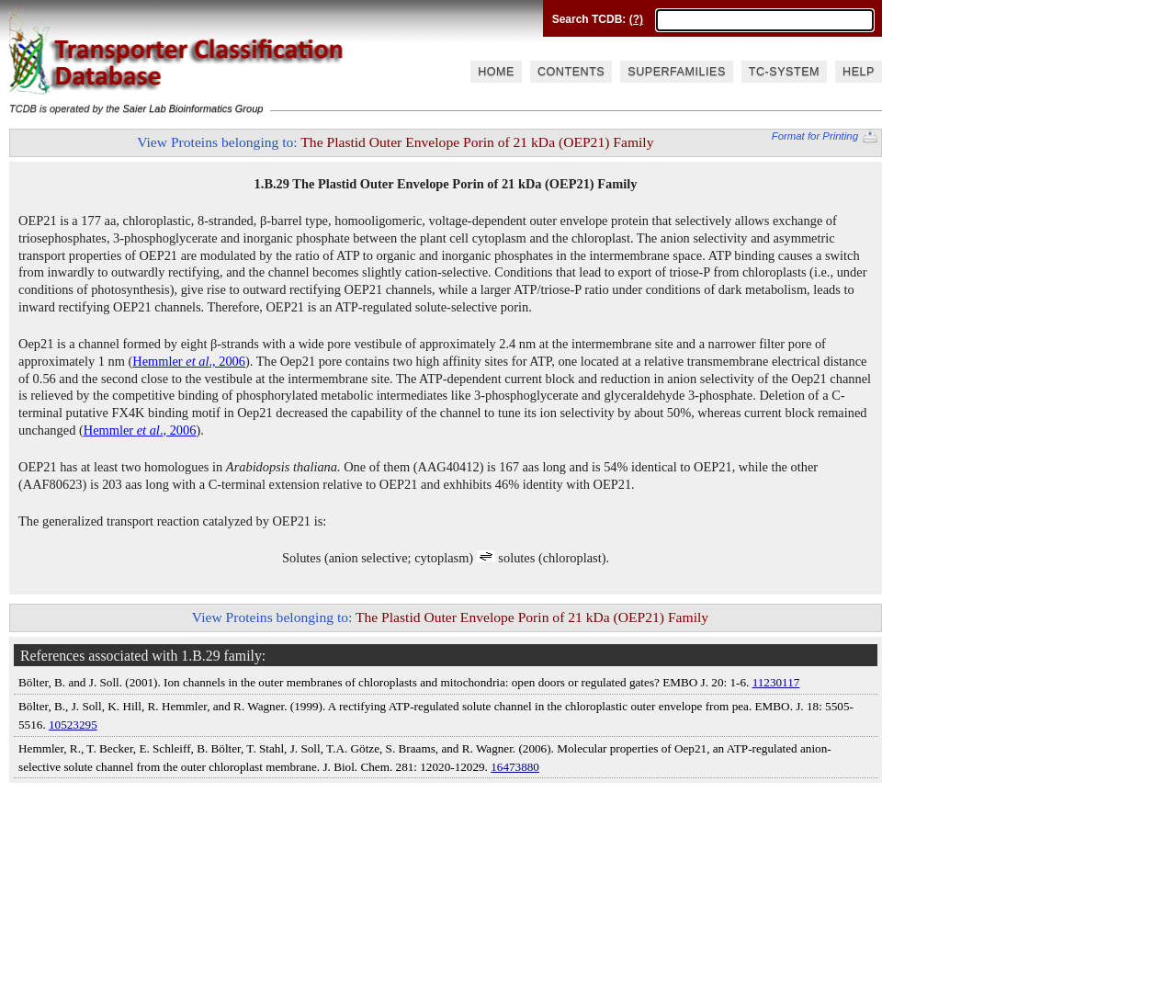What is the function of OEP21?
Please provide a single word or phrase based on the screenshot.

outer envelope protein